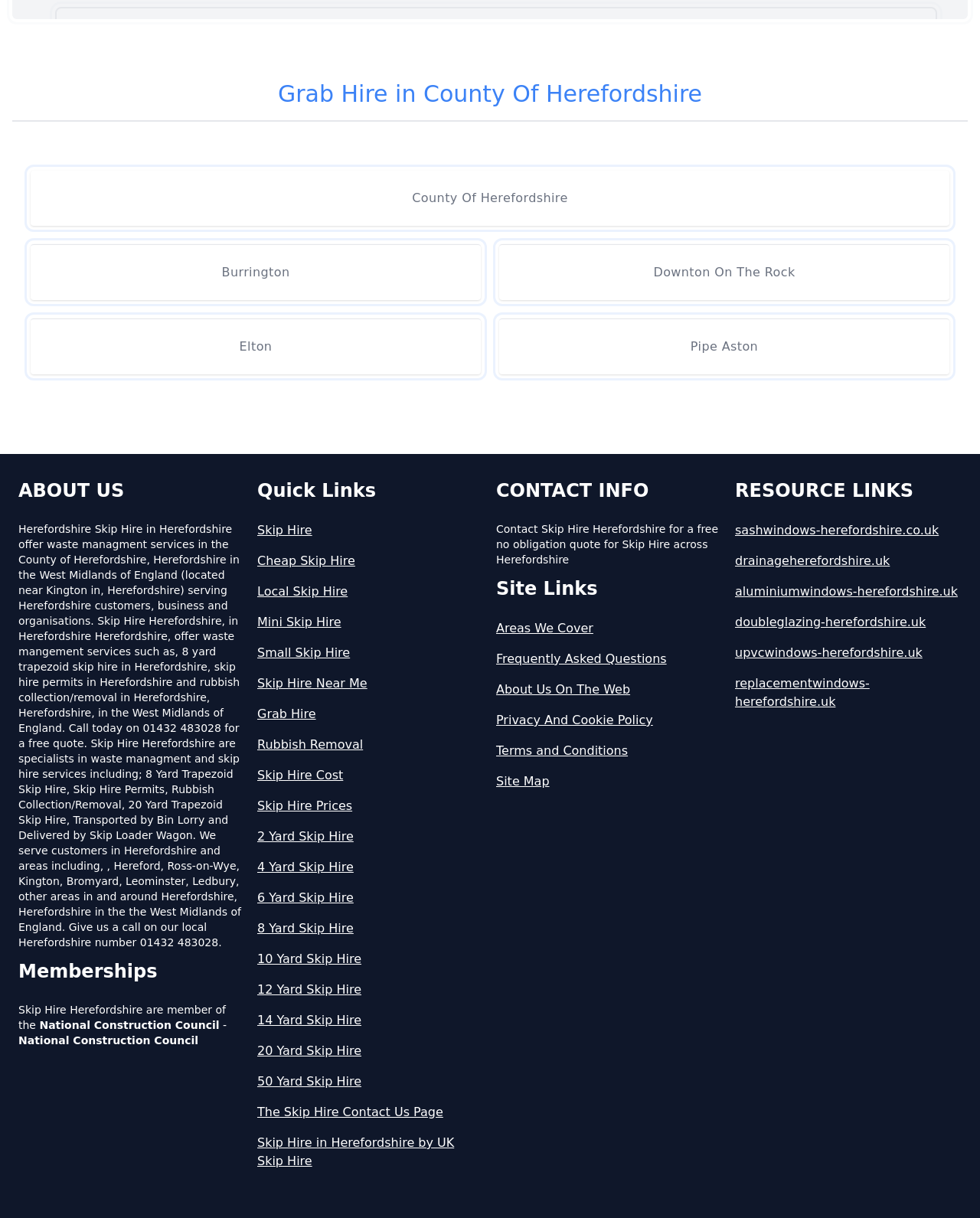Please indicate the bounding box coordinates for the clickable area to complete the following task: "Click on 'Grab Hire in County Of Herefordshire'". The coordinates should be specified as four float numbers between 0 and 1, i.e., [left, top, right, bottom].

[0.012, 0.066, 0.988, 0.1]